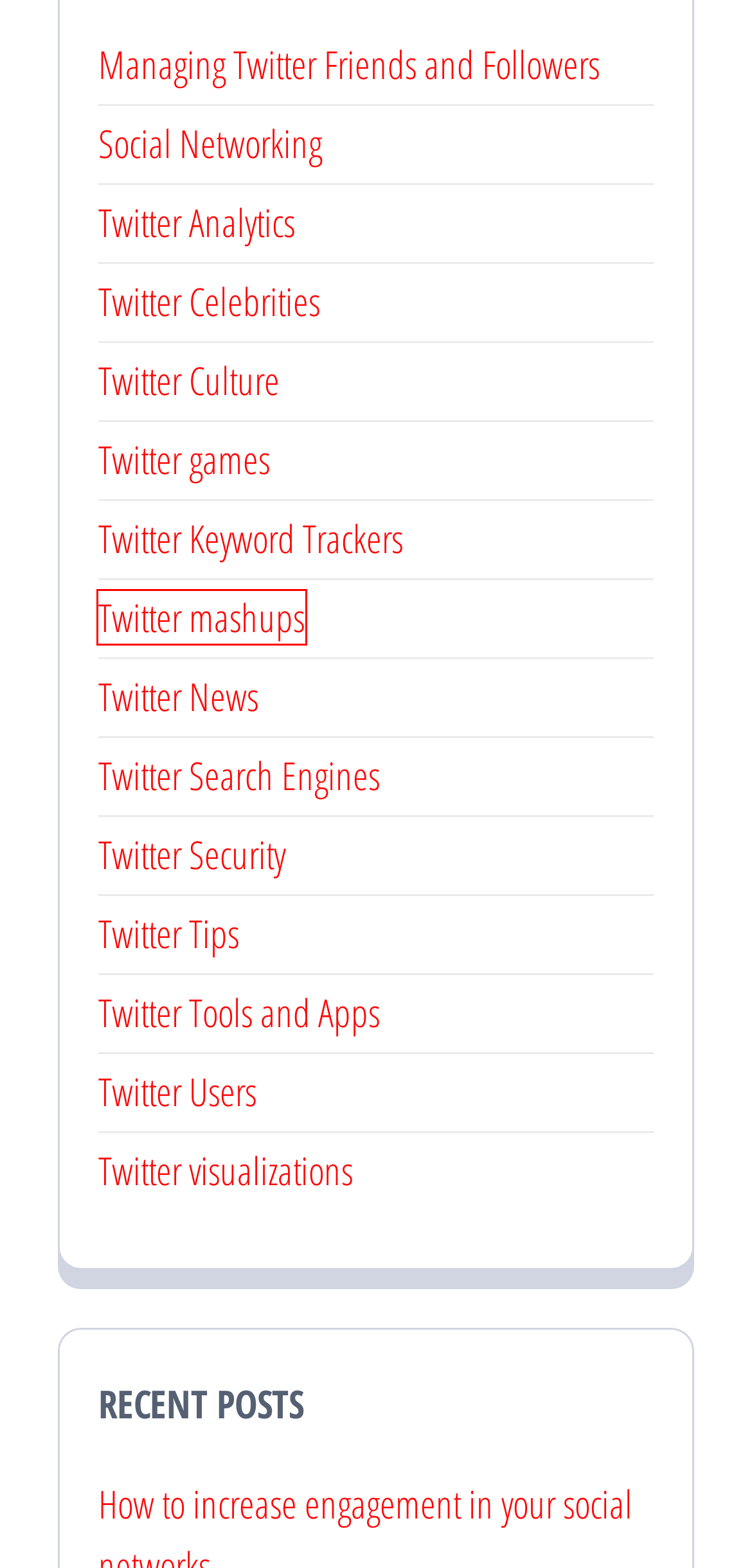Given a screenshot of a webpage featuring a red bounding box, identify the best matching webpage description for the new page after the element within the red box is clicked. Here are the options:
A. Twitter Security – Tweeterism
B. Twitter Tips – Tweeterism
C. Twitter Culture – Tweeterism
D. Twitter games – Tweeterism
E. Twitter mashups – Tweeterism
F. Twitter Celebrities – Tweeterism
G. Twitter Tools and Apps – Tweeterism
H. Twitter visualizations – Tweeterism

E